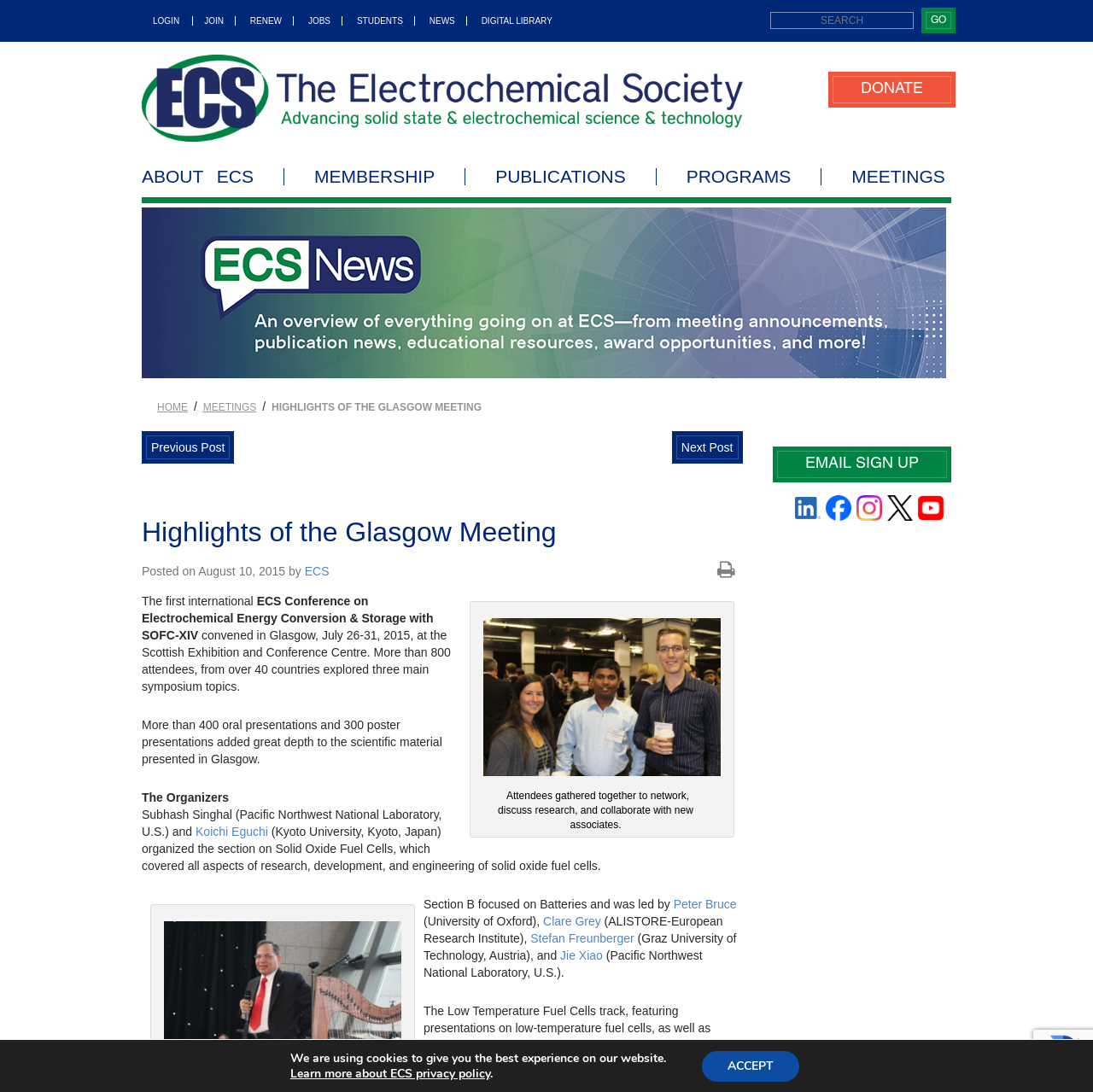Find the bounding box coordinates of the element I should click to carry out the following instruction: "view meetings".

[0.752, 0.154, 0.865, 0.169]